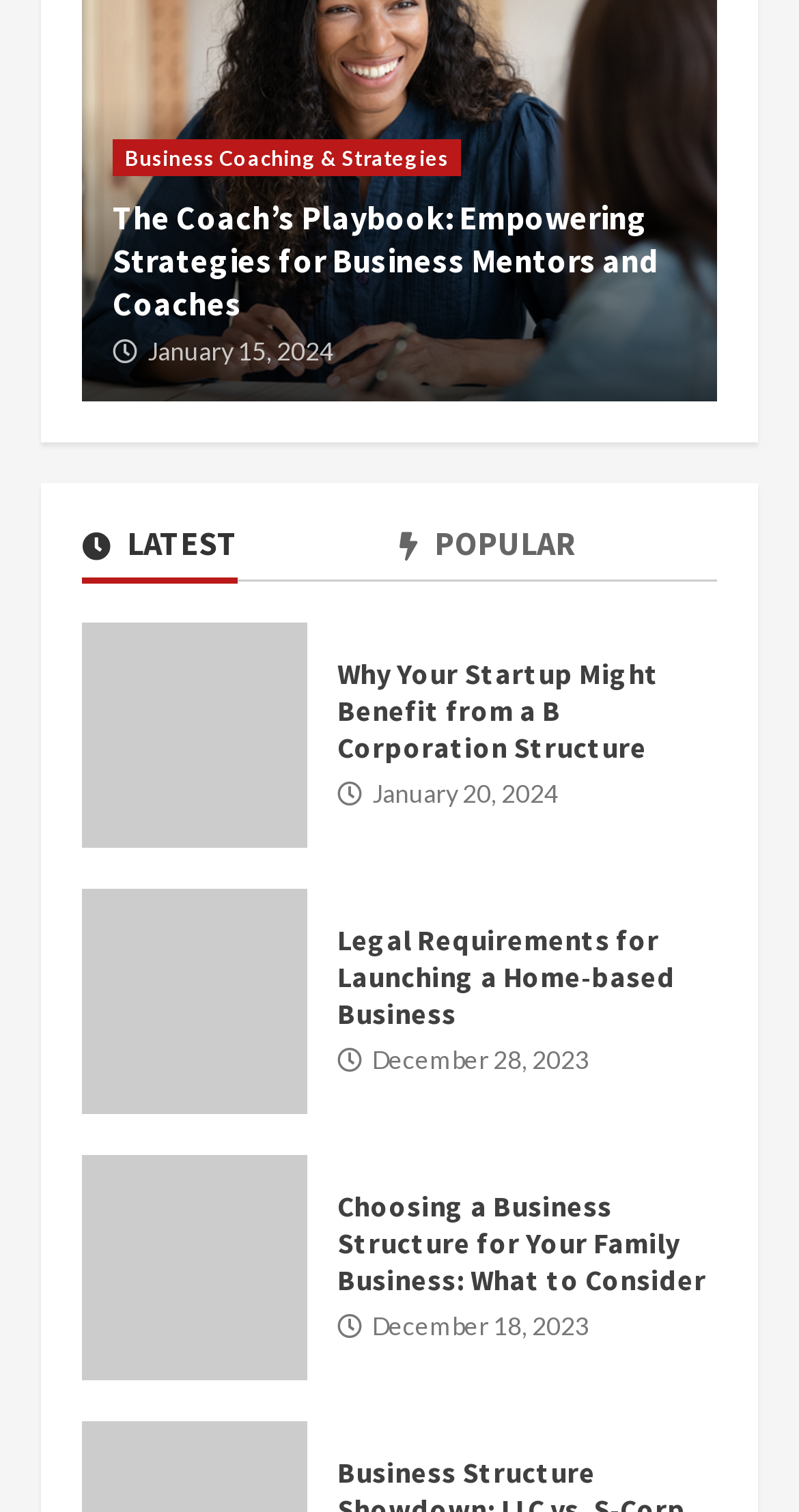Show the bounding box coordinates for the element that needs to be clicked to execute the following instruction: "Click on the 'Recent' tab". Provide the coordinates in the form of four float numbers between 0 and 1, i.e., [left, top, right, bottom].

[0.103, 0.347, 0.297, 0.383]